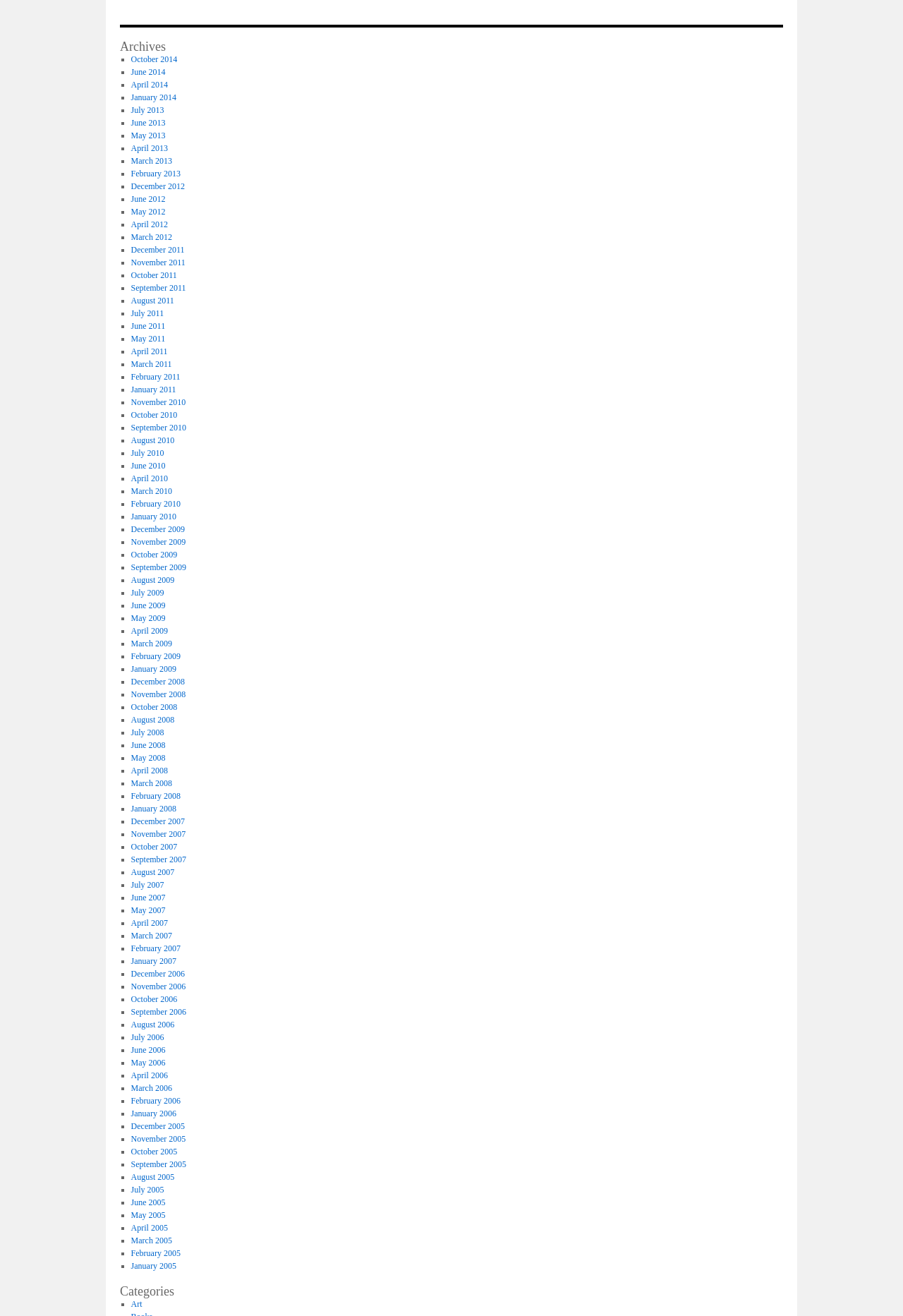Identify the bounding box coordinates of the clickable region required to complete the instruction: "View archives for June 2013". The coordinates should be given as four float numbers within the range of 0 and 1, i.e., [left, top, right, bottom].

[0.145, 0.09, 0.183, 0.097]